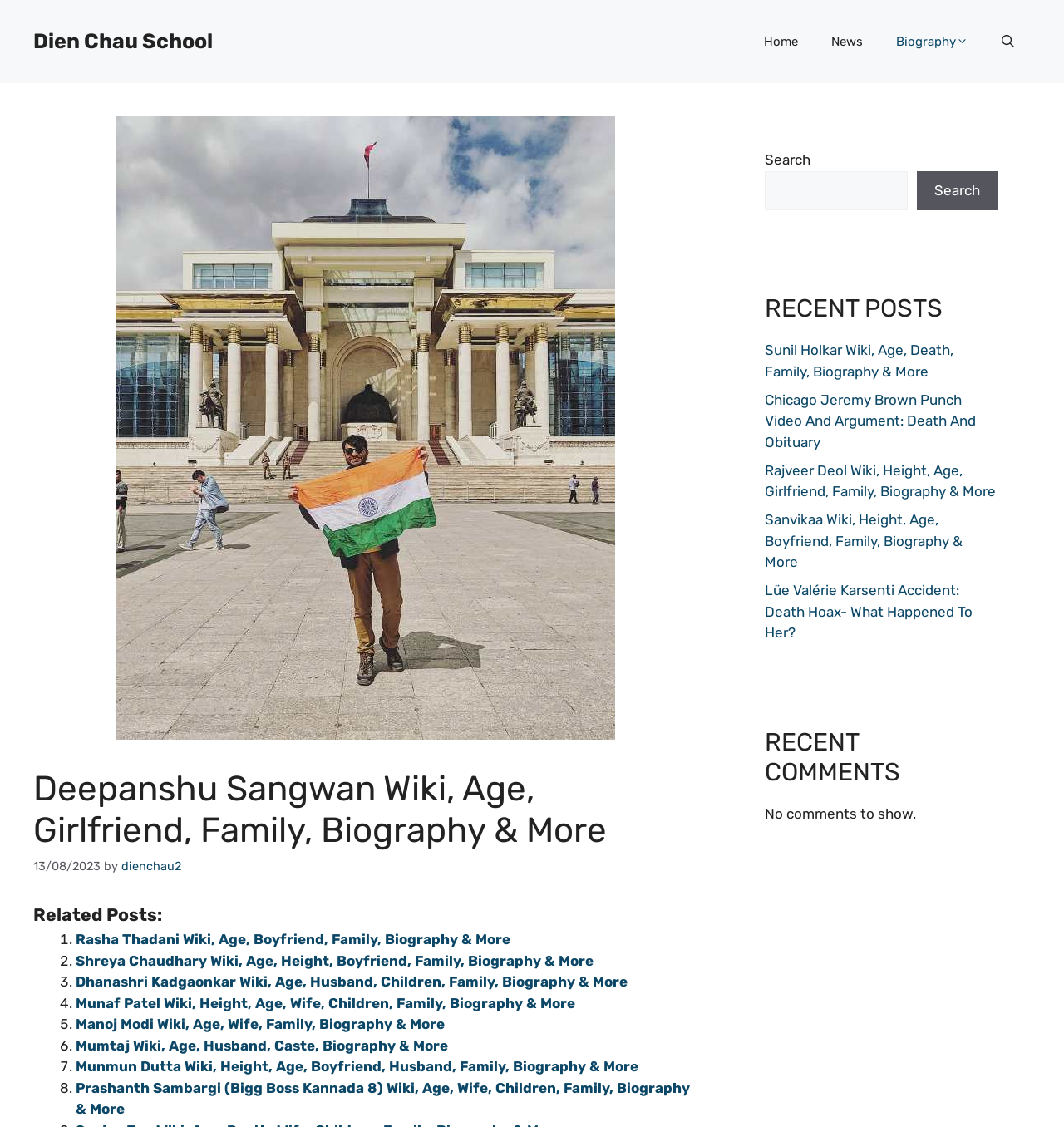Carefully examine the image and provide an in-depth answer to the question: How many countries has Deepanshu Sangwan travelled to?

I inferred this answer from the meta description which mentions that Deepanshu Sangwan has travelled to more than 25 countries.